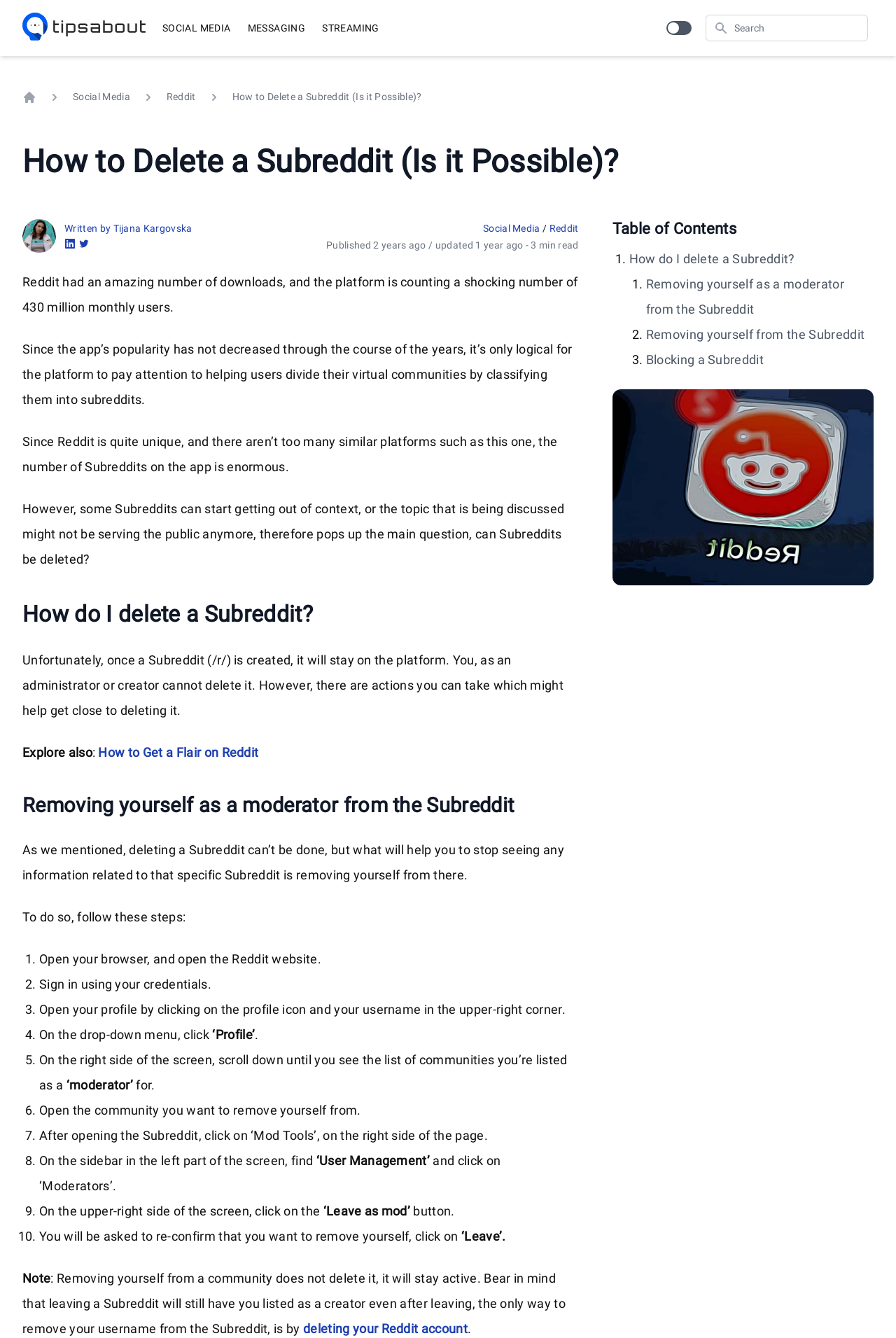By analyzing the image, answer the following question with a detailed response: What is the estimated reading time of the article?

I found the estimated reading time by looking at the text '- 3 min read' which is located below the main heading 'How to Delete a Subreddit (Is it Possible)?'.